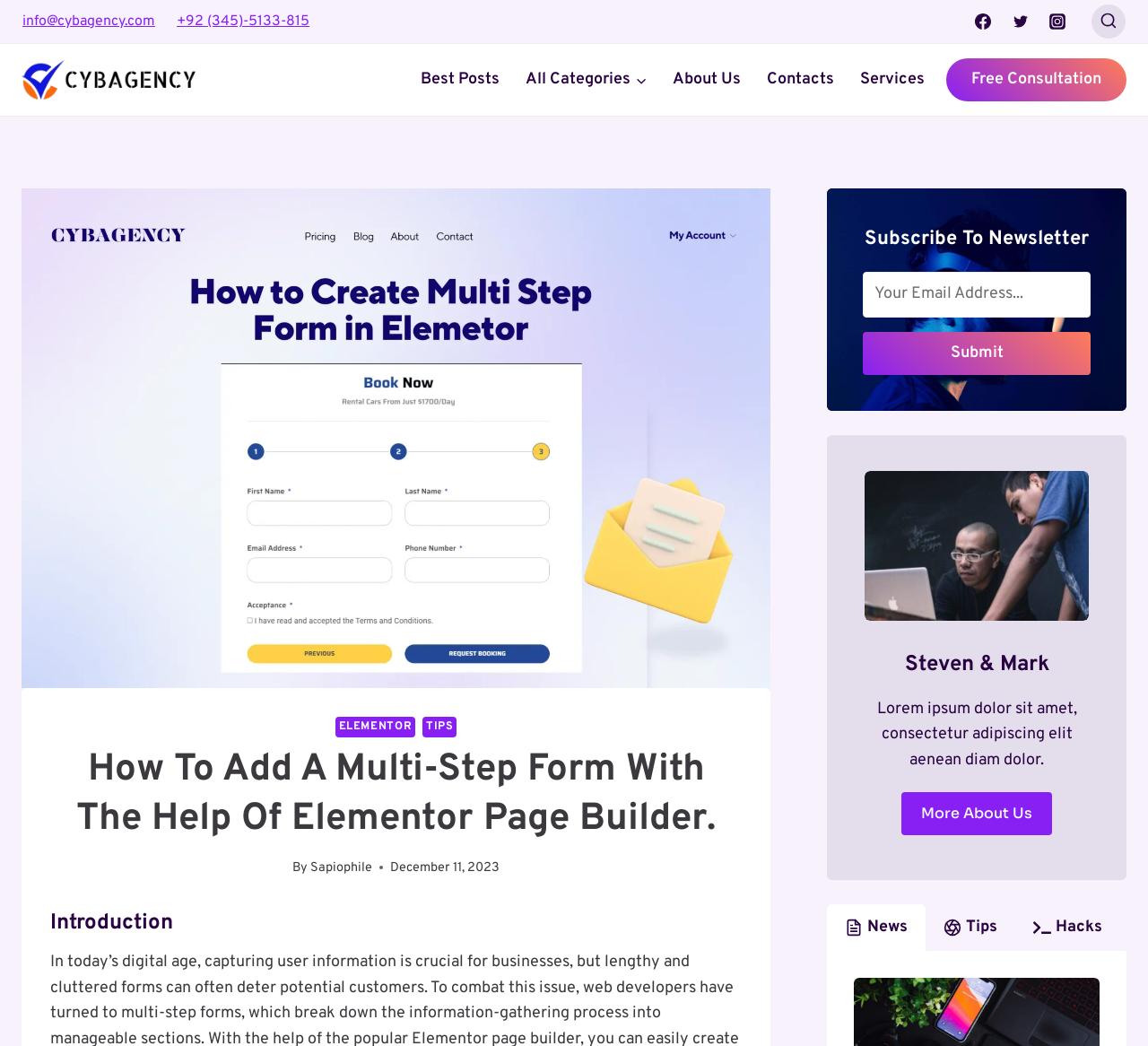What is the purpose of the 'Subscribe To Newsletter' section? Examine the screenshot and reply using just one word or a brief phrase.

To subscribe to a newsletter